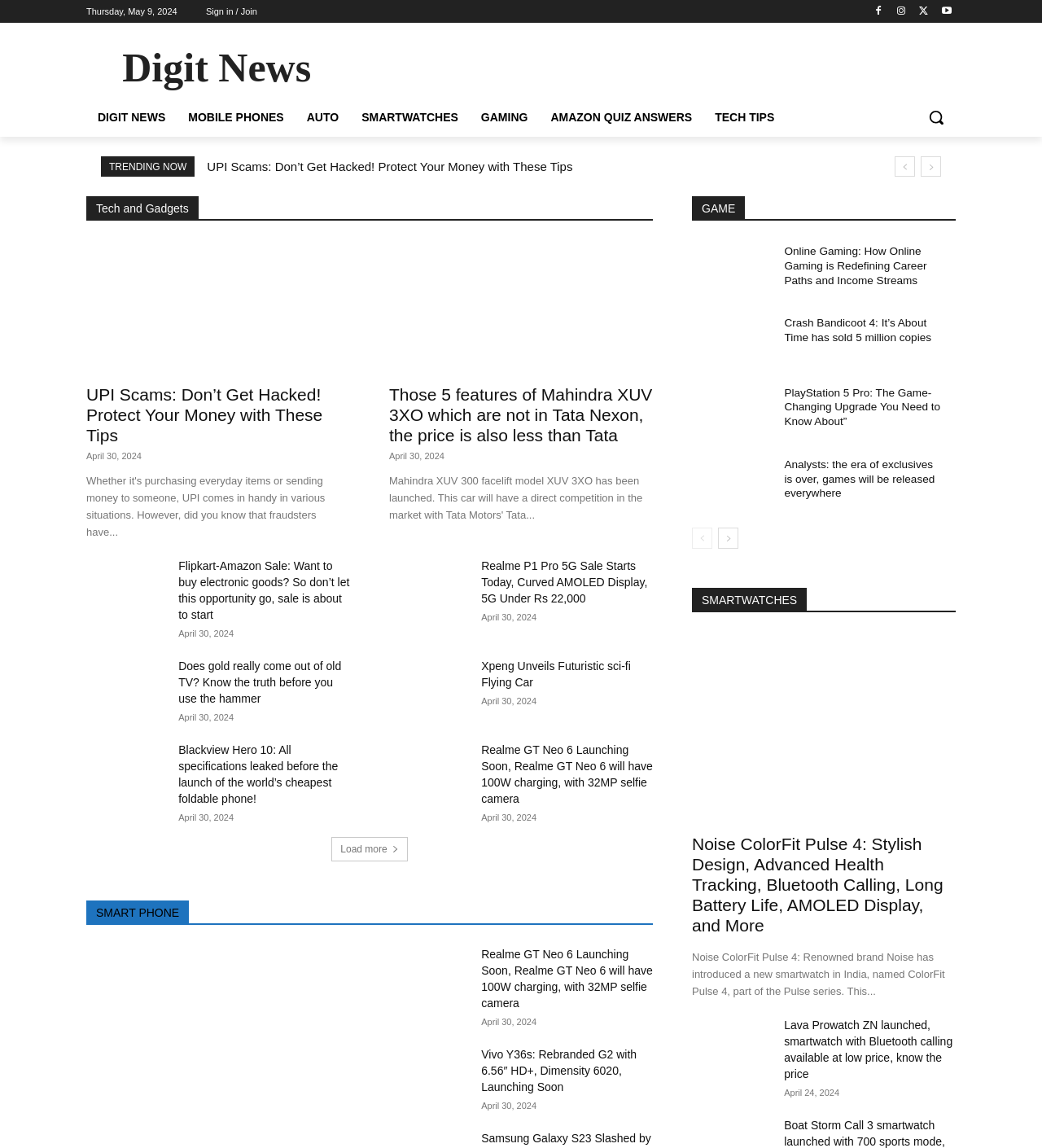Please locate the clickable area by providing the bounding box coordinates to follow this instruction: "Sign in or join".

[0.198, 0.0, 0.247, 0.02]